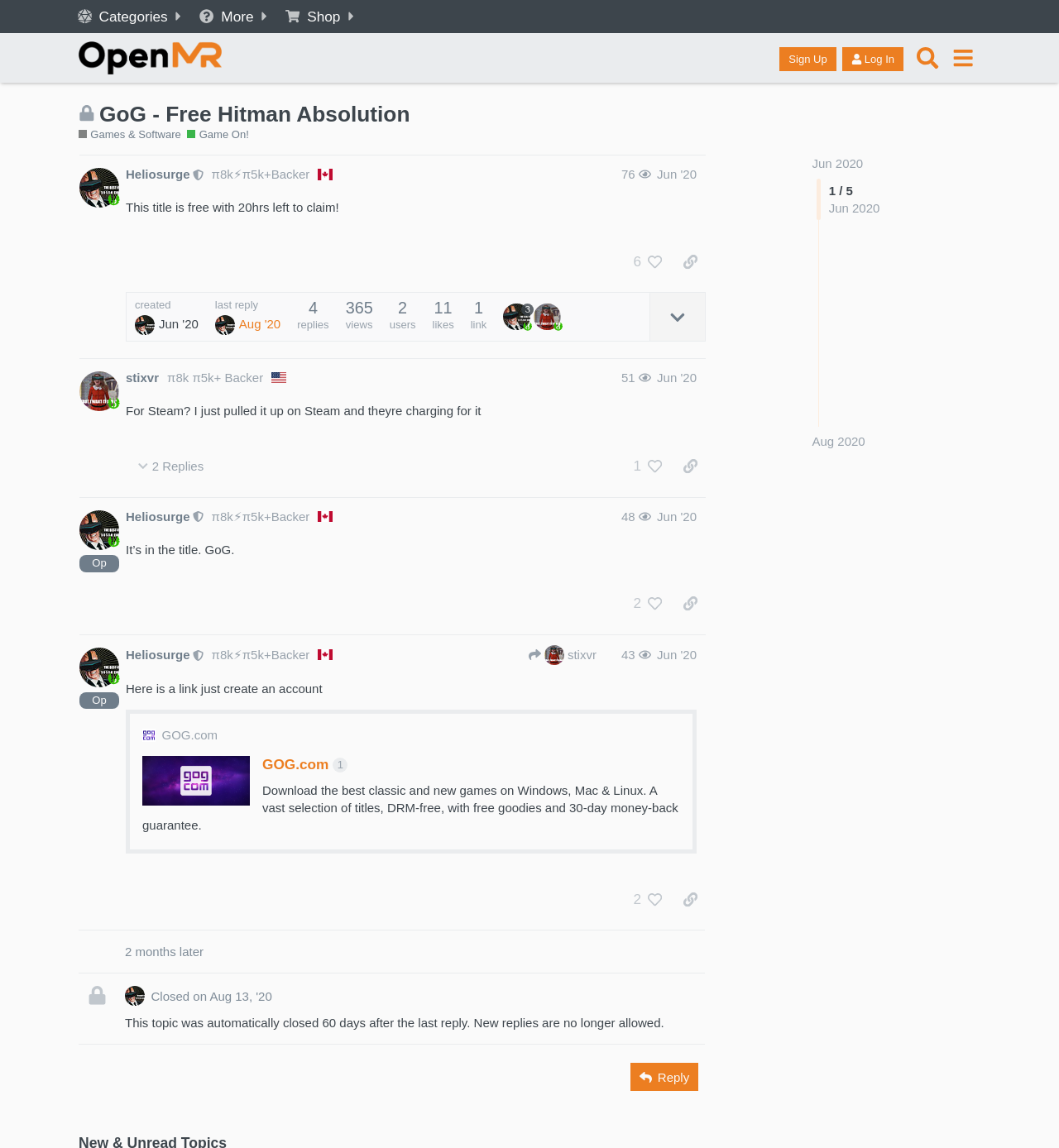Please examine the image and answer the question with a detailed explanation:
How many posts are there in this topic?

I counted the number of regions with the label 'post #X by @username' and found three of them, indicating that there are three posts in this topic.